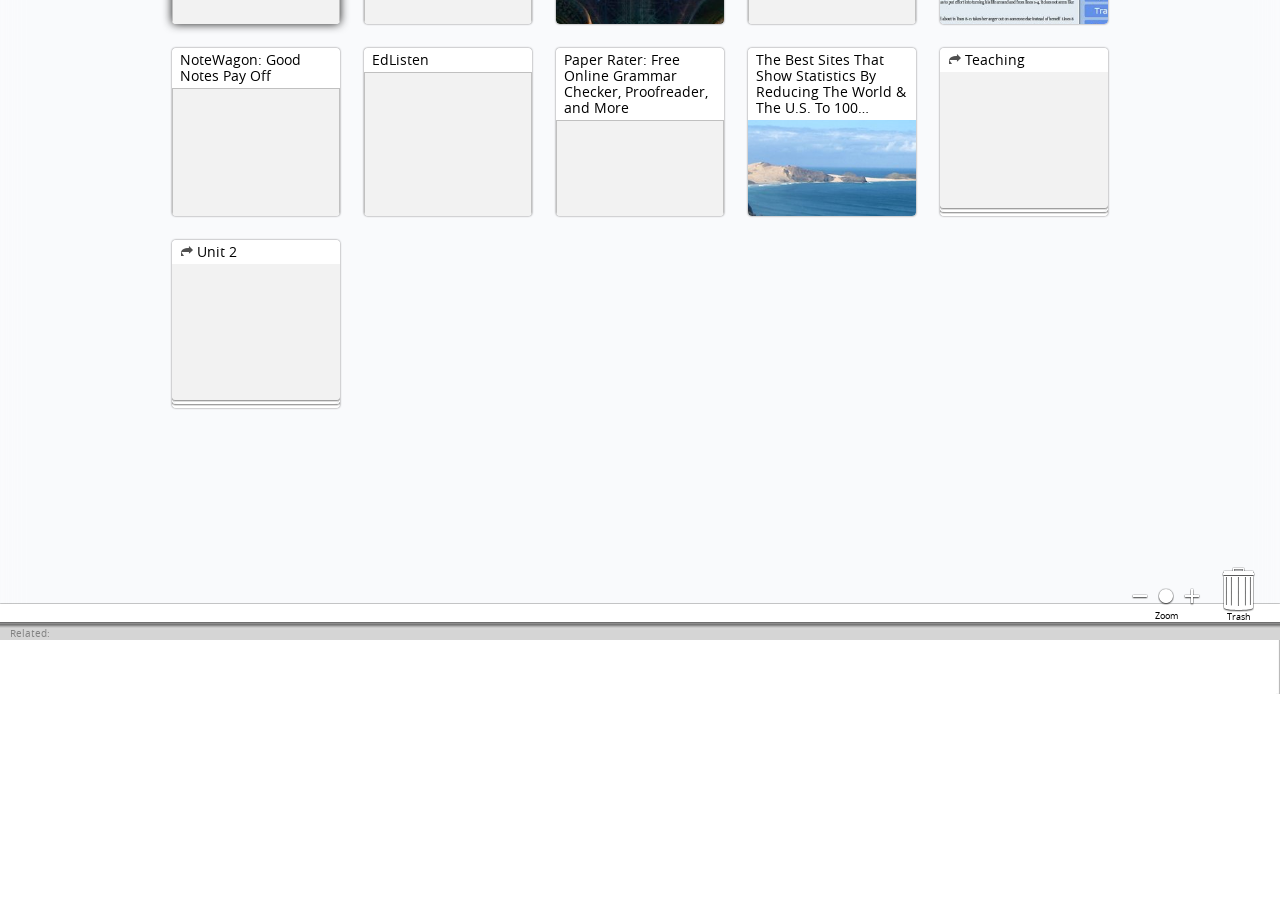Using the provided element description, identify the bounding box coordinates as (top-left x, top-left y, bottom-right x, bottom-right y). Ensure all values are between 0 and 1. Description: Pearltrees

[0.95, 0.615, 0.986, 0.672]